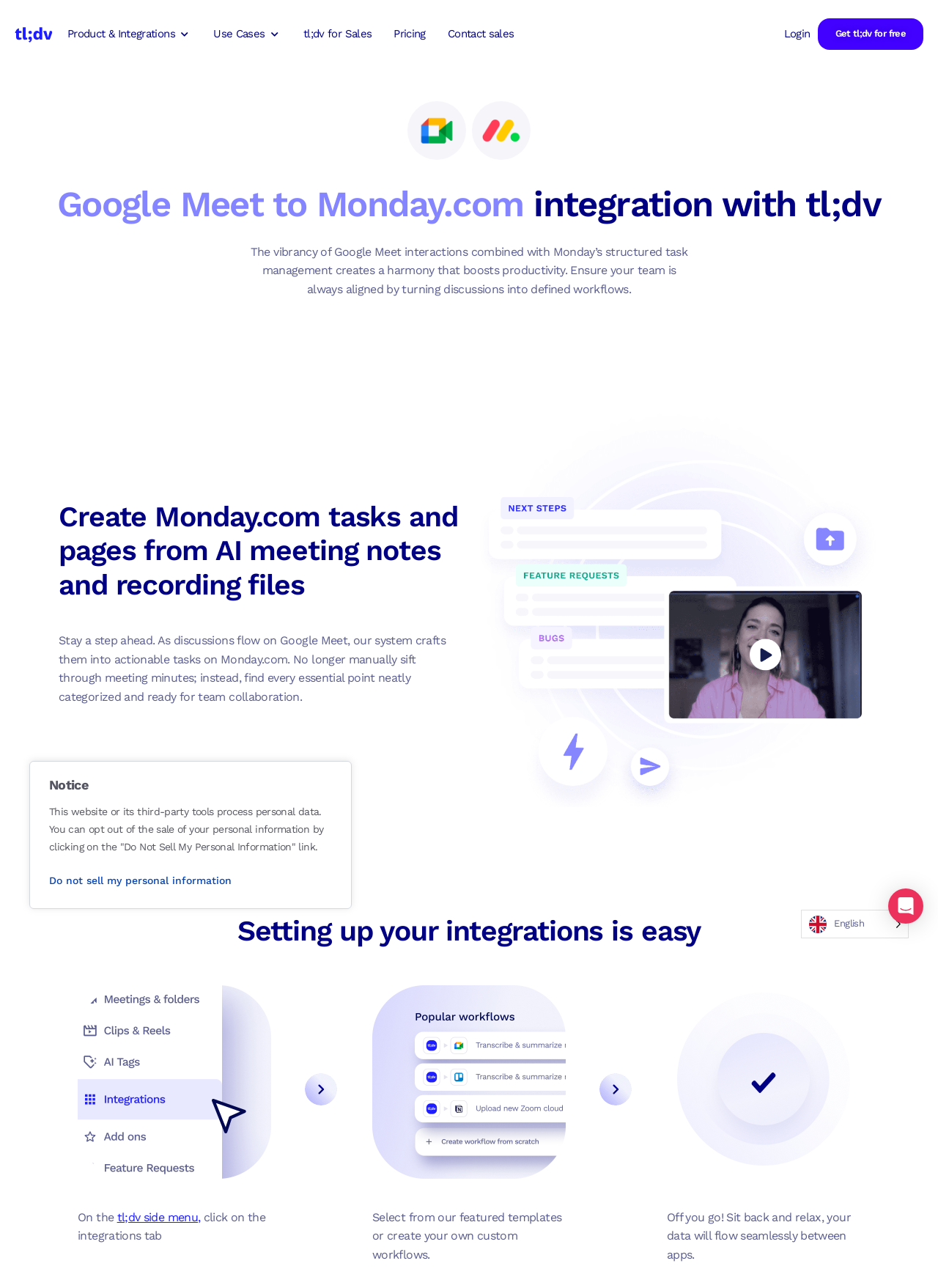Please answer the following question using a single word or phrase: 
What is the benefit of using this integration?

Boosts productivity